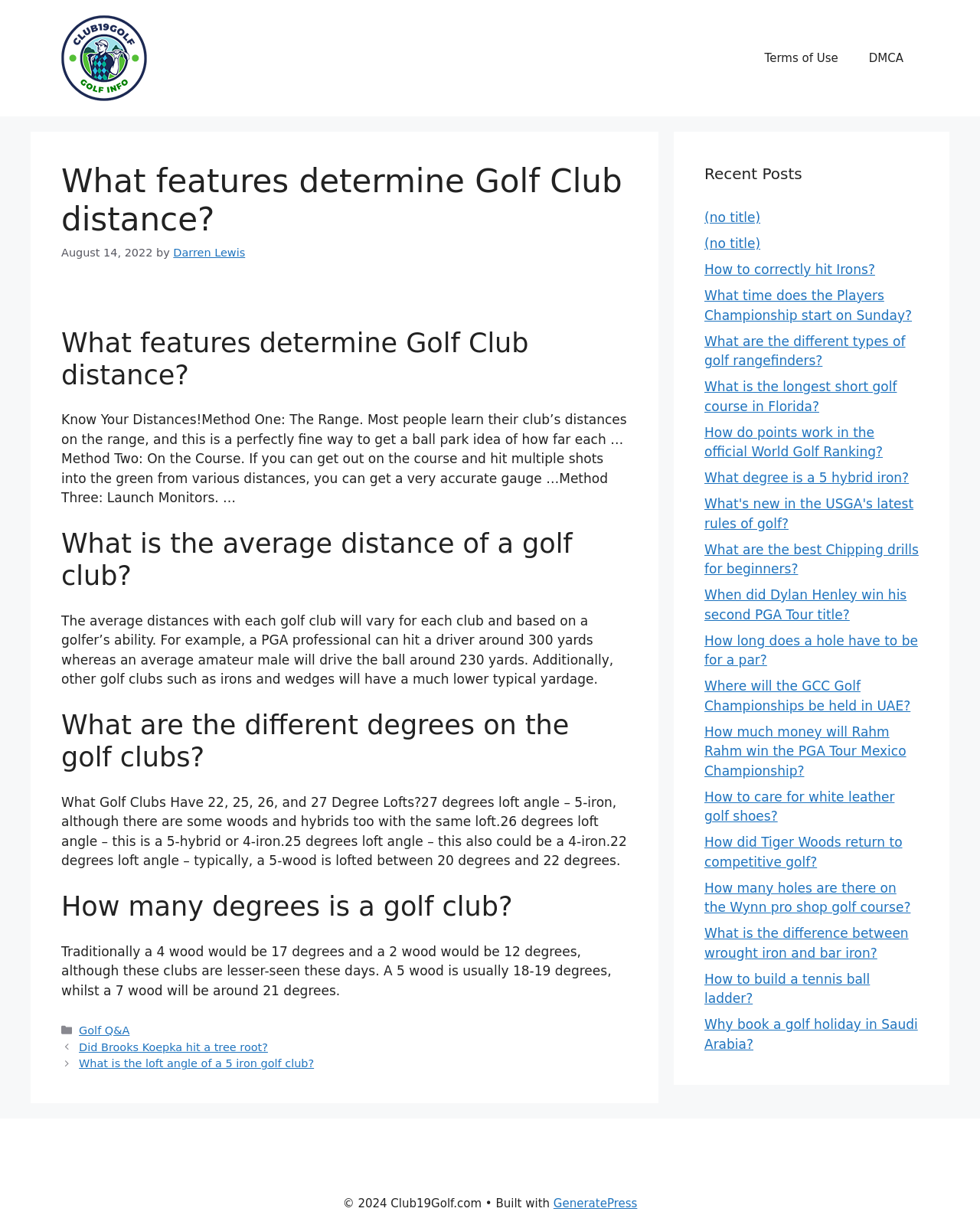Provide the bounding box coordinates of the HTML element described by the text: "Darren Lewis". The coordinates should be in the format [left, top, right, bottom] with values between 0 and 1.

[0.177, 0.201, 0.25, 0.211]